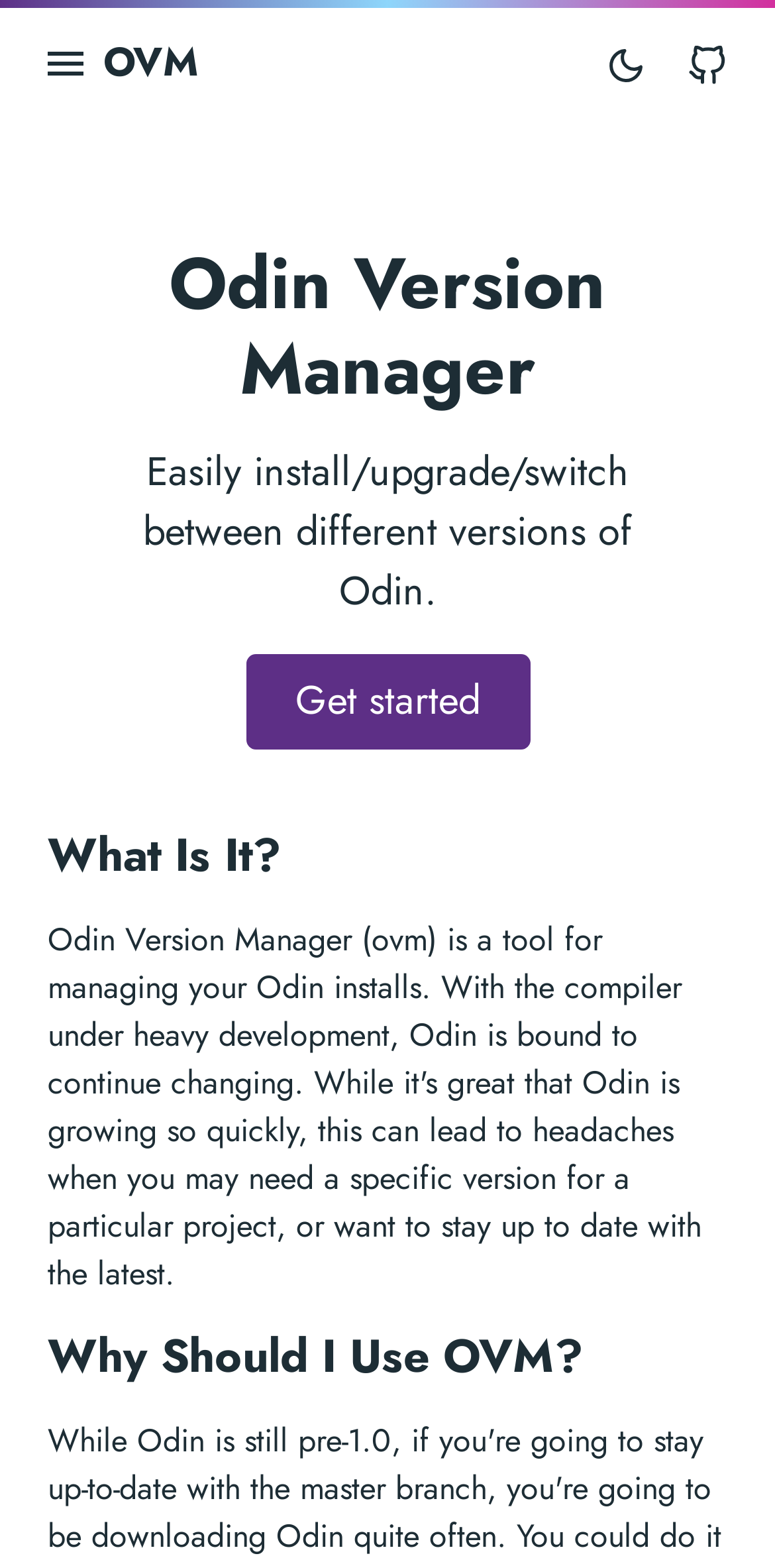Locate the UI element that matches the description Get started in the webpage screenshot. Return the bounding box coordinates in the format (top-left x, top-left y, bottom-right x, bottom-right y), with values ranging from 0 to 1.

[0.317, 0.417, 0.683, 0.478]